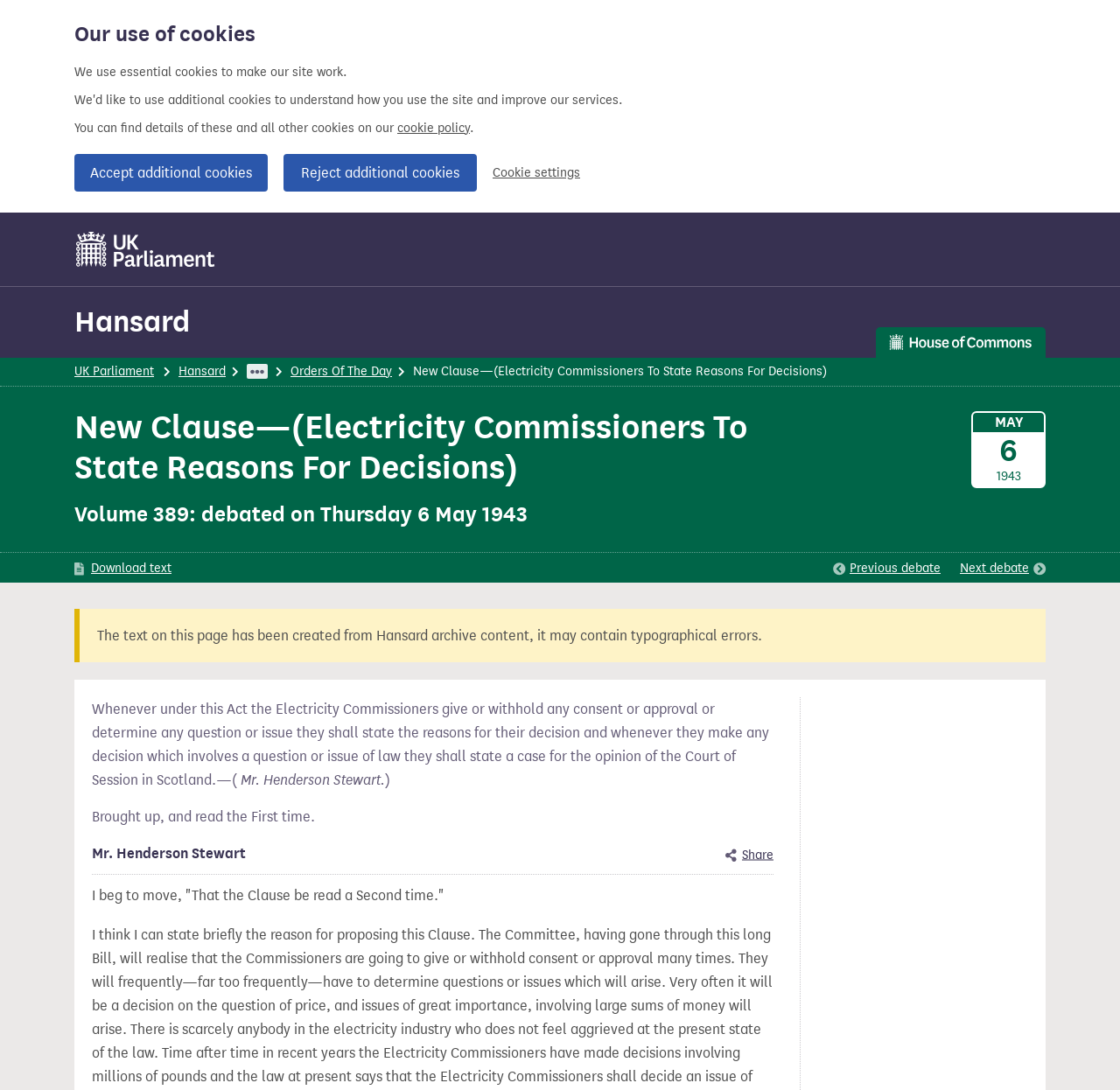What is the purpose of the Electricity Commissioners according to the clause?
Using the image, provide a concise answer in one word or a short phrase.

To state reasons for their decisions